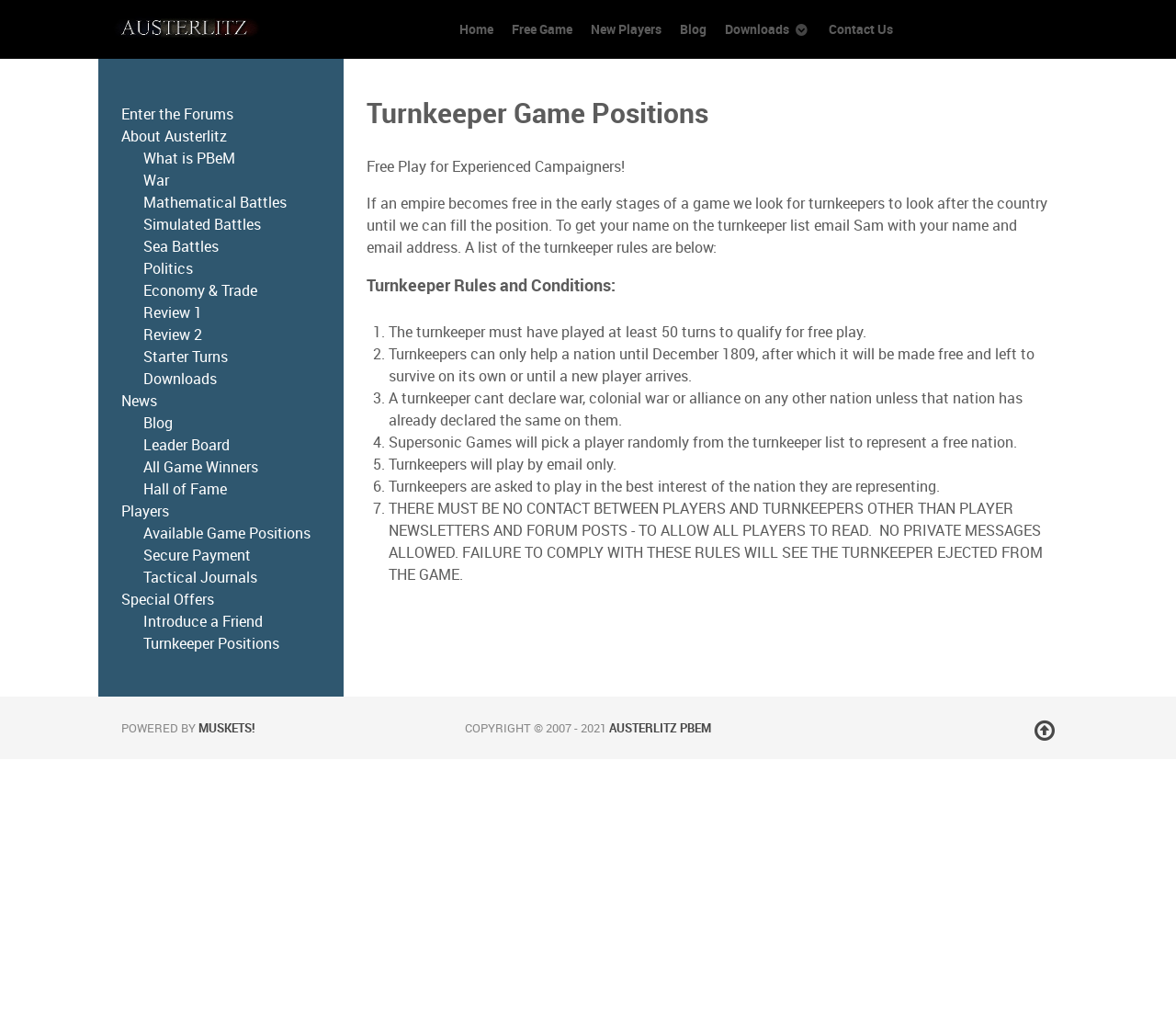Please determine the bounding box coordinates for the UI element described here. Use the format (top-left x, top-left y, bottom-right x, bottom-right y) with values bounded between 0 and 1: Blog

[0.578, 0.017, 0.601, 0.04]